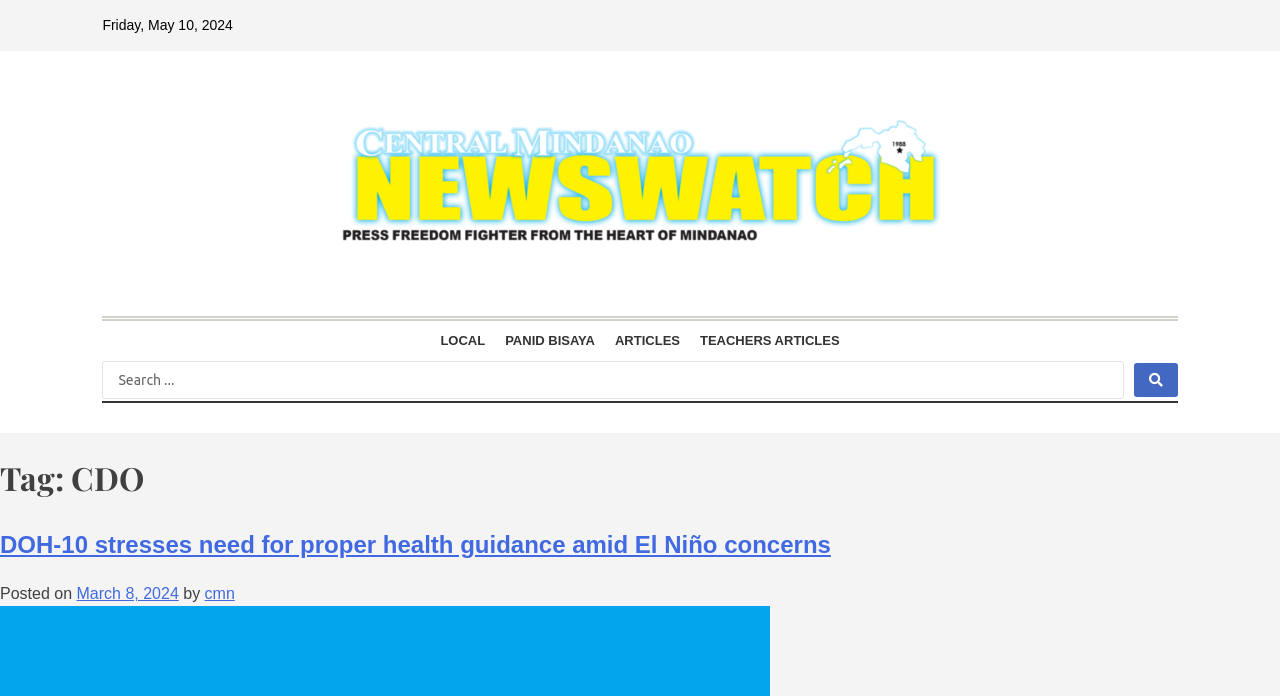Respond concisely with one word or phrase to the following query:
What is the date displayed on the top?

Friday, May 10, 2024